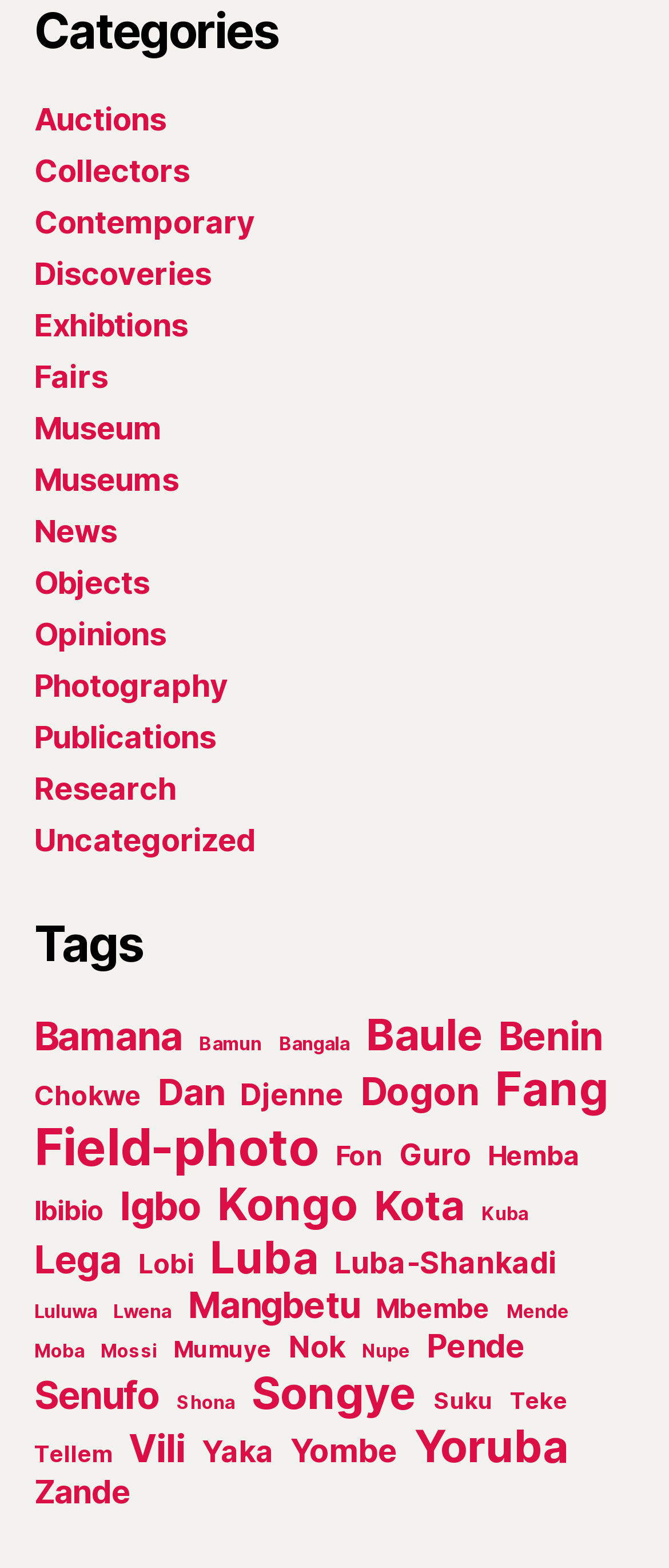Please provide a brief answer to the question using only one word or phrase: 
How many items are in the 'Fang' category?

16